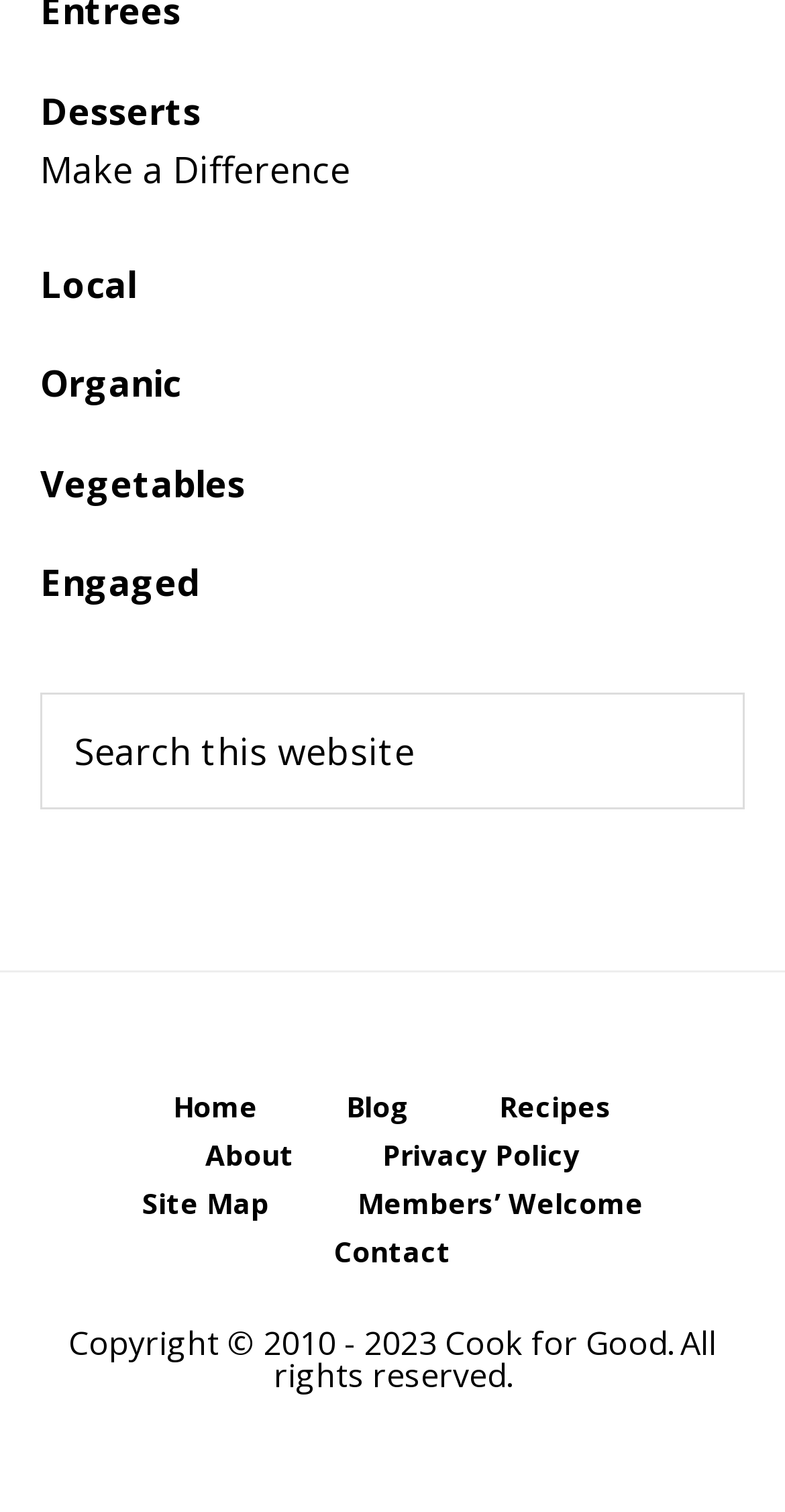What is the first link on the webpage?
Please craft a detailed and exhaustive response to the question.

The first link on the webpage is 'Desserts' which is located at the top left corner of the webpage with a bounding box of [0.051, 0.057, 0.256, 0.089].